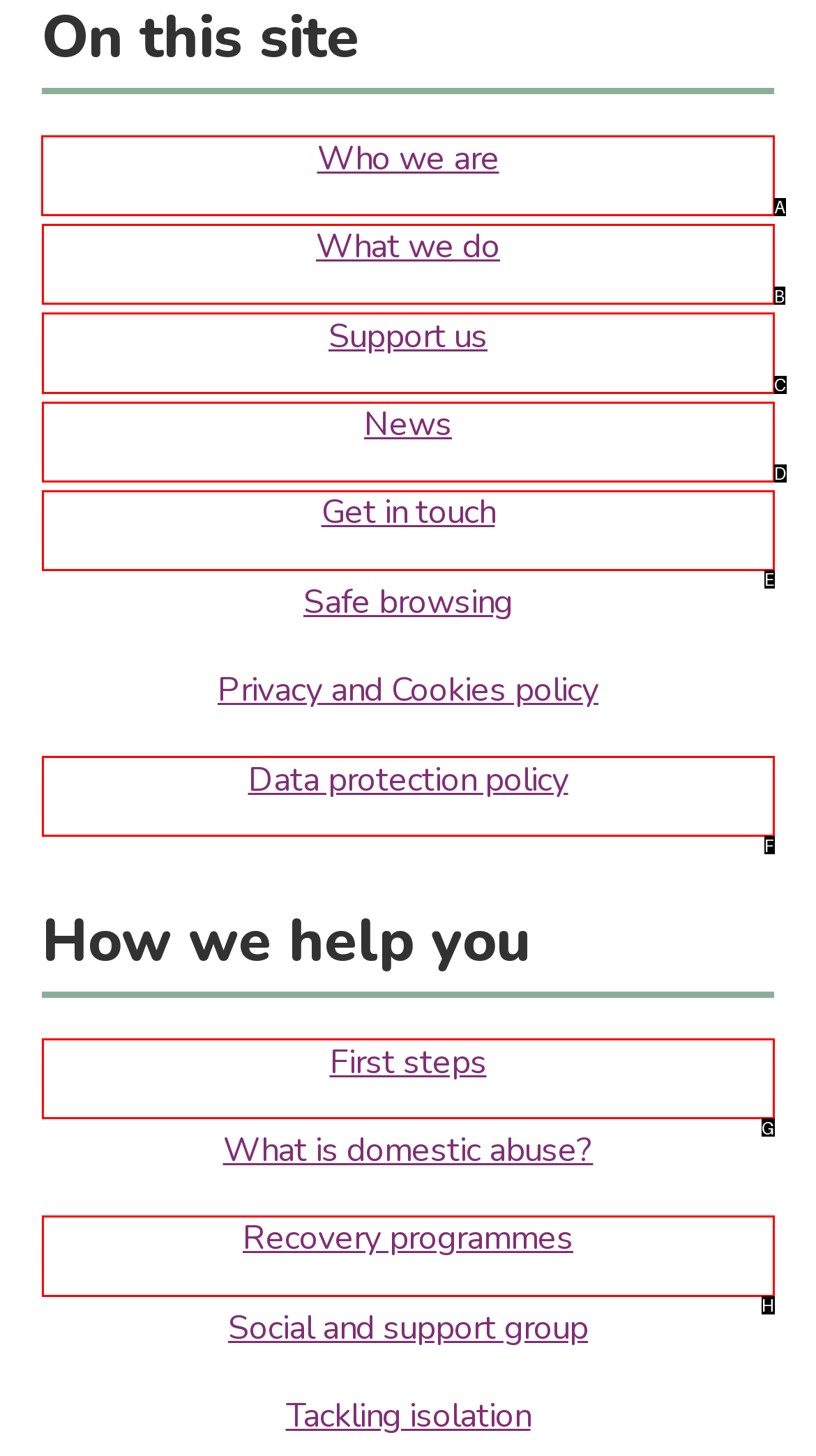Determine the HTML element to click for the instruction: Click on 'Who we are'.
Answer with the letter corresponding to the correct choice from the provided options.

A